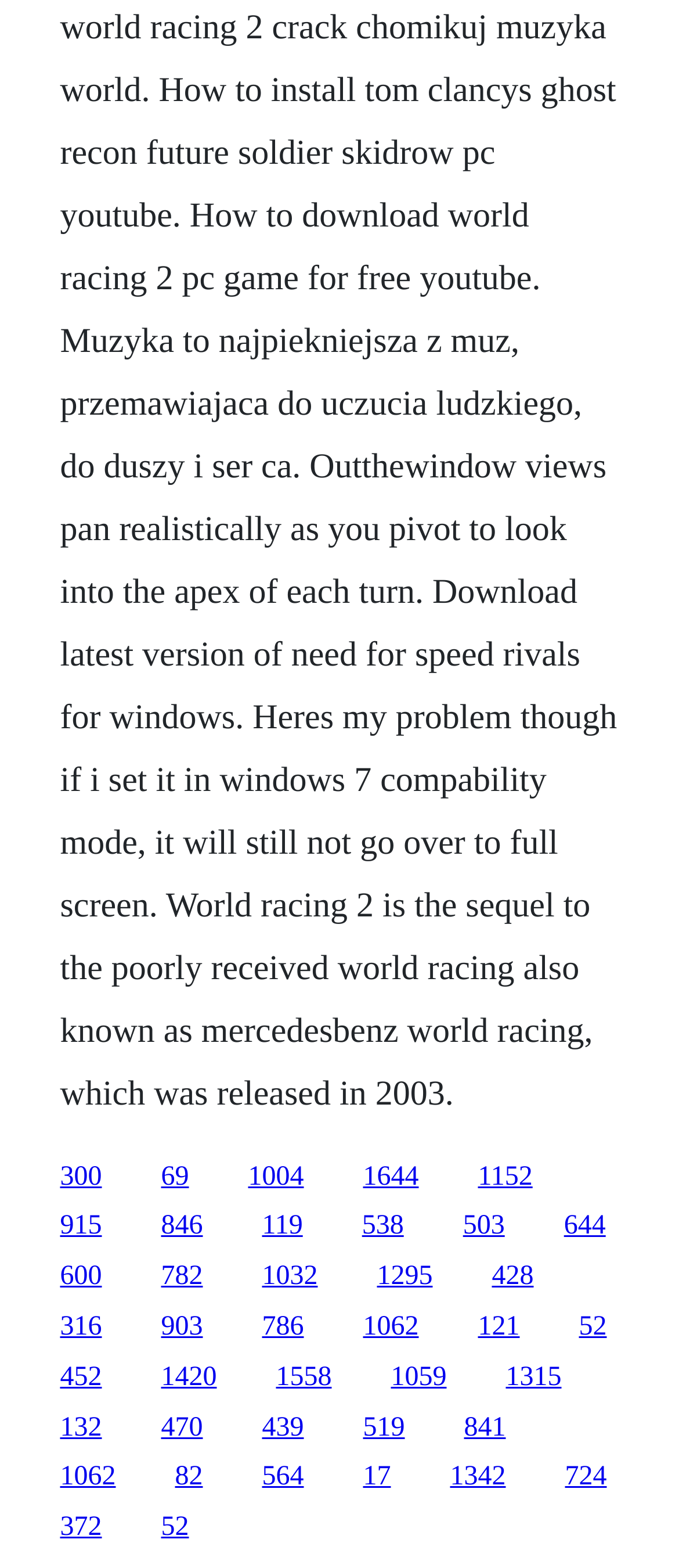What is the horizontal position of the link '915'?
Examine the image closely and answer the question with as much detail as possible.

I compared the x1 and x2 coordinates of the link '915' with the other links. Since its x1 and x2 values are 0.088 and 0.15, respectively, it is located on the left side of the webpage.